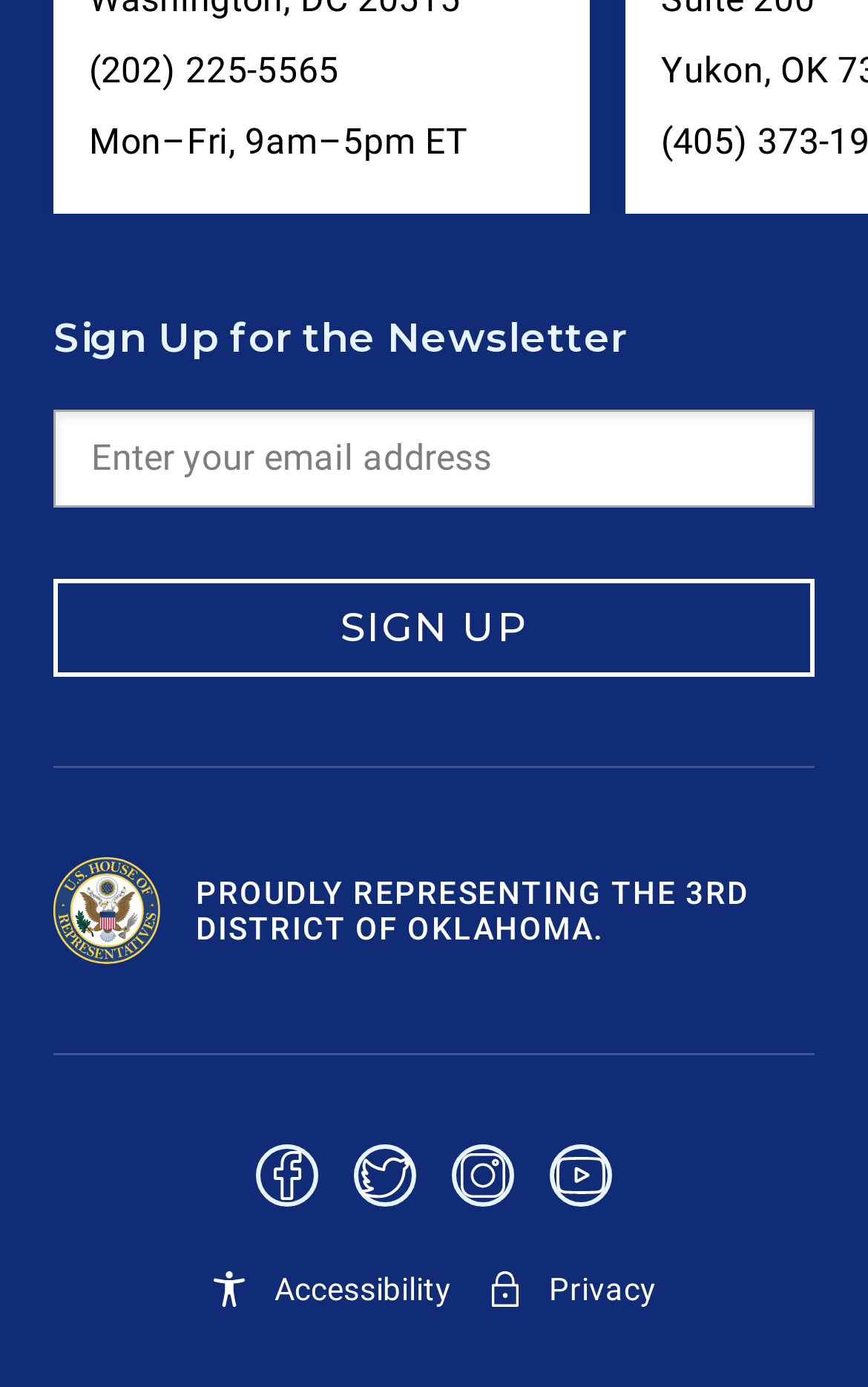Locate the bounding box coordinates of the element that needs to be clicked to carry out the instruction: "Visit Facebook page". The coordinates should be given as four float numbers ranging from 0 to 1, i.e., [left, top, right, bottom].

[0.295, 0.825, 0.367, 0.884]